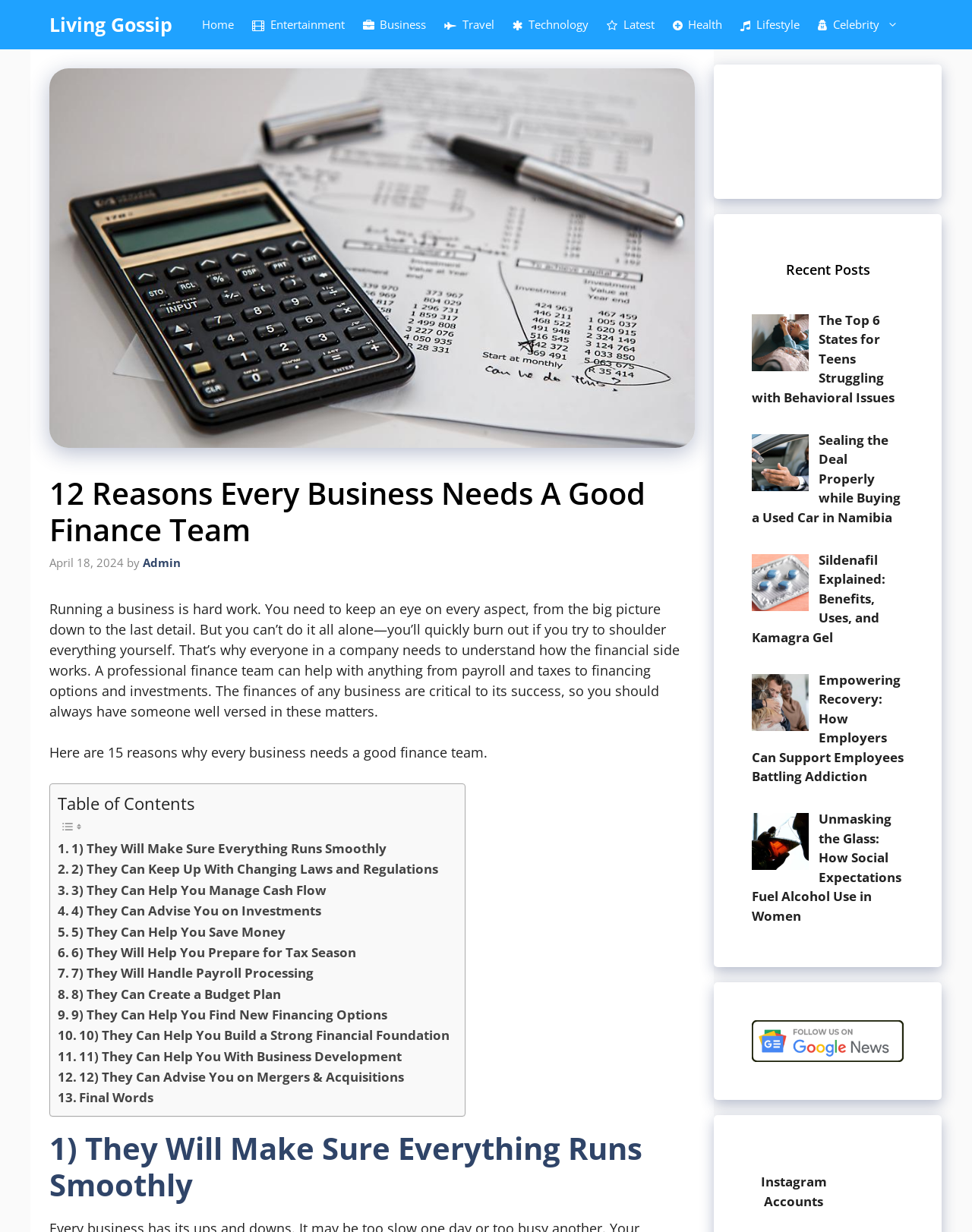Find the bounding box coordinates of the element's region that should be clicked in order to follow the given instruction: "Follow on Google News". The coordinates should consist of four float numbers between 0 and 1, i.e., [left, top, right, bottom].

[0.773, 0.847, 0.93, 0.861]